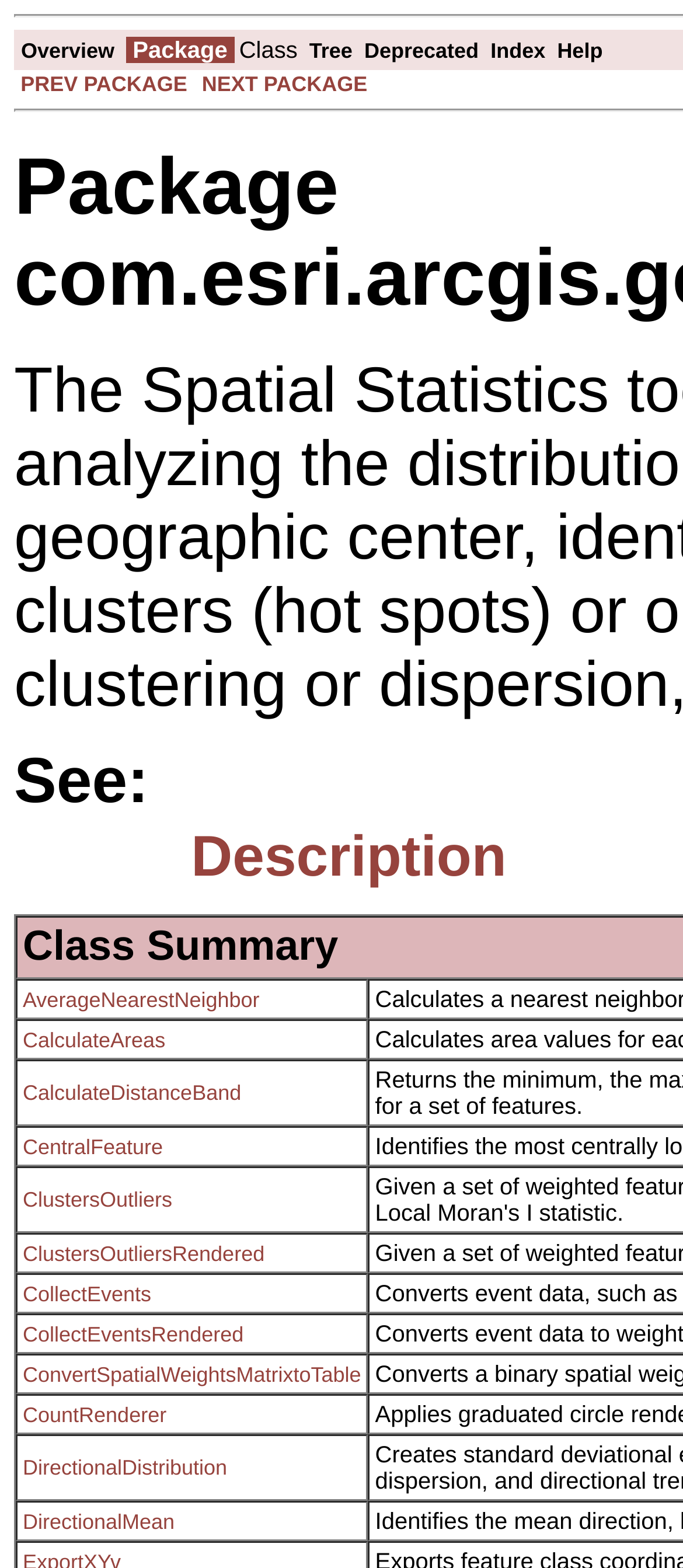How many links are in the table?
Based on the image, answer the question with as much detail as possible.

I counted the number of links in the table by looking at the gridcell elements with link children. There are 9 links in total.